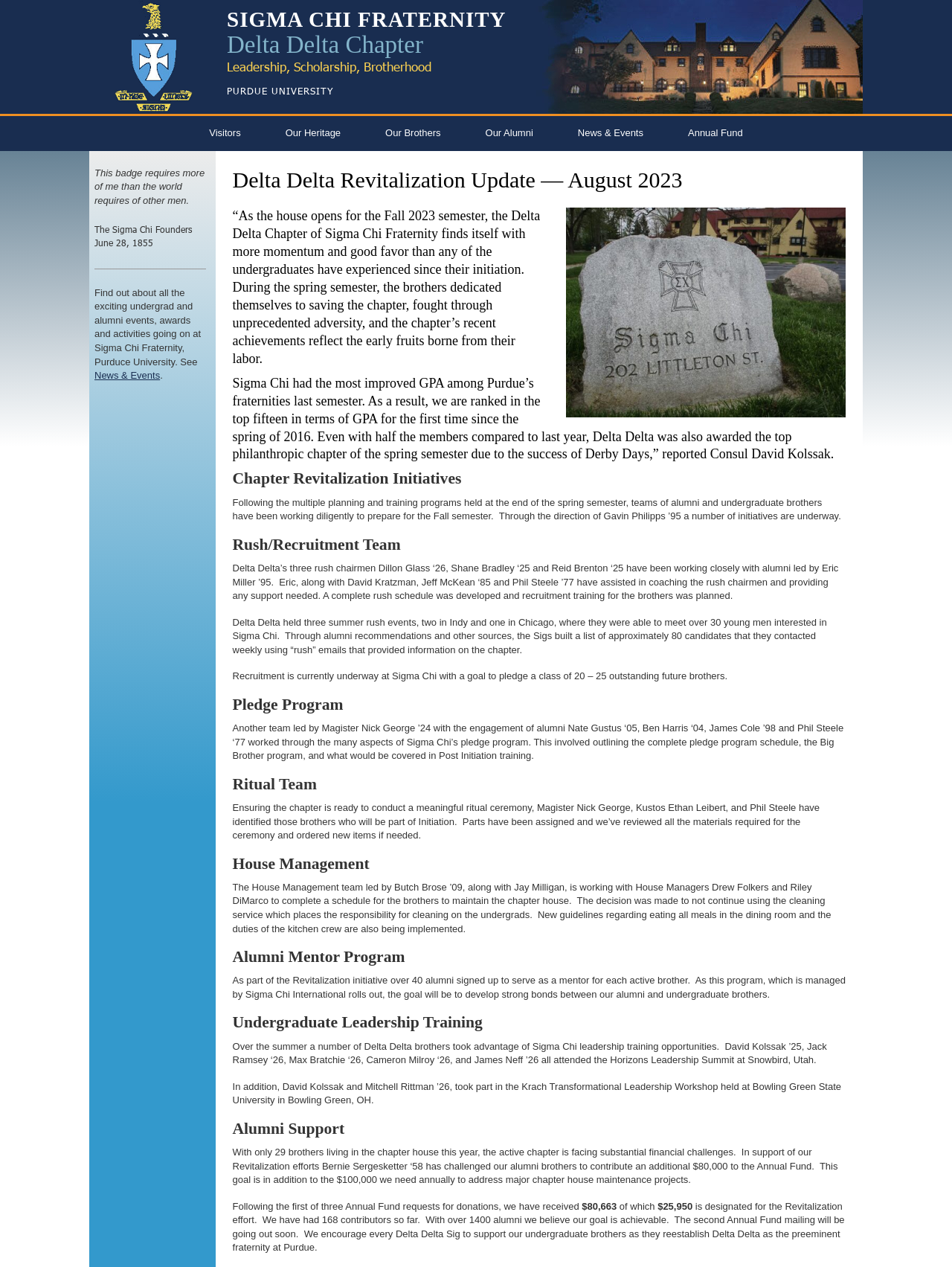Locate the bounding box of the UI element described in the following text: "Visitors".

[0.196, 0.092, 0.276, 0.119]